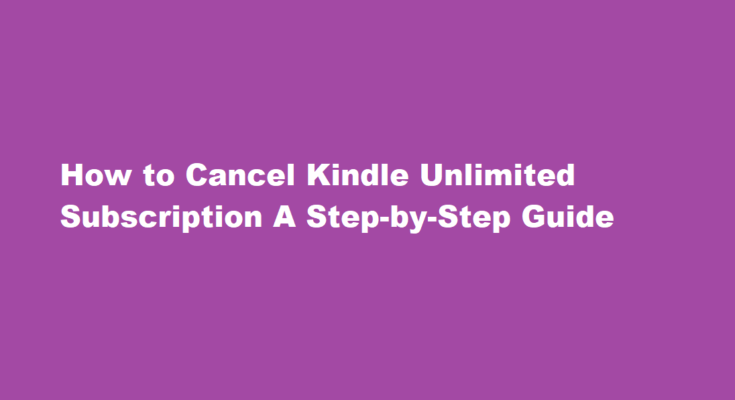Elaborate on the contents of the image in great detail.

The image features a bold, white text on a vibrant purple background, prominently displaying the title: "How to Cancel Kindle Unlimited Subscription: A Step-by-Step Guide." This title serves as the focal point, suggesting that the content will provide detailed instructions on the process of canceling a Kindle Unlimited subscription. The visually striking color combination effectively draws attention, emphasizing the importance and usability of the guide.